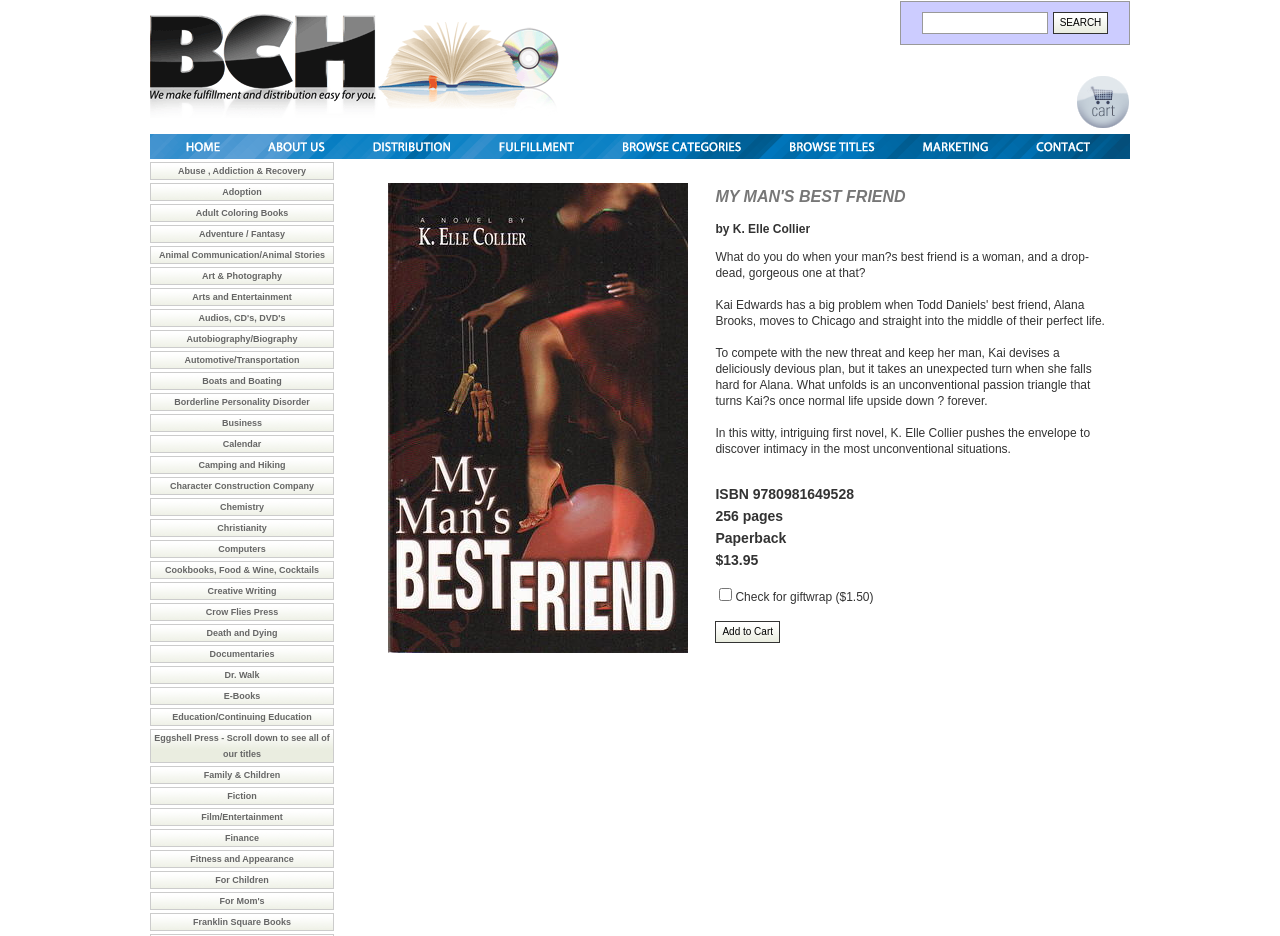What is the title of the book on this webpage?
Using the image as a reference, give a one-word or short phrase answer.

My Man's Best Friend